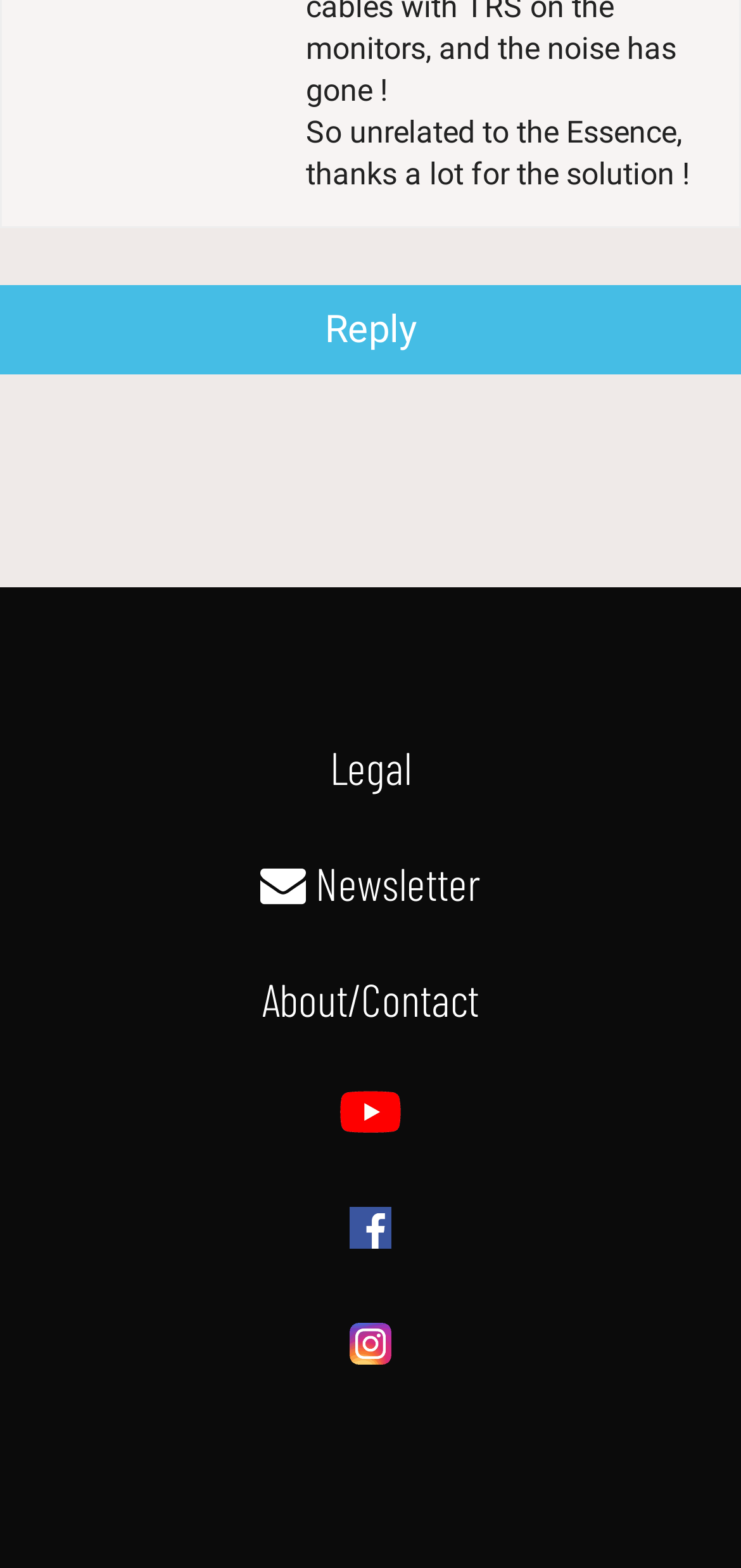Using the element description provided, determine the bounding box coordinates in the format (top-left x, top-left y, bottom-right x, bottom-right y). Ensure that all values are floating point numbers between 0 and 1. Element description: Newsletter

[0.205, 0.526, 0.795, 0.6]